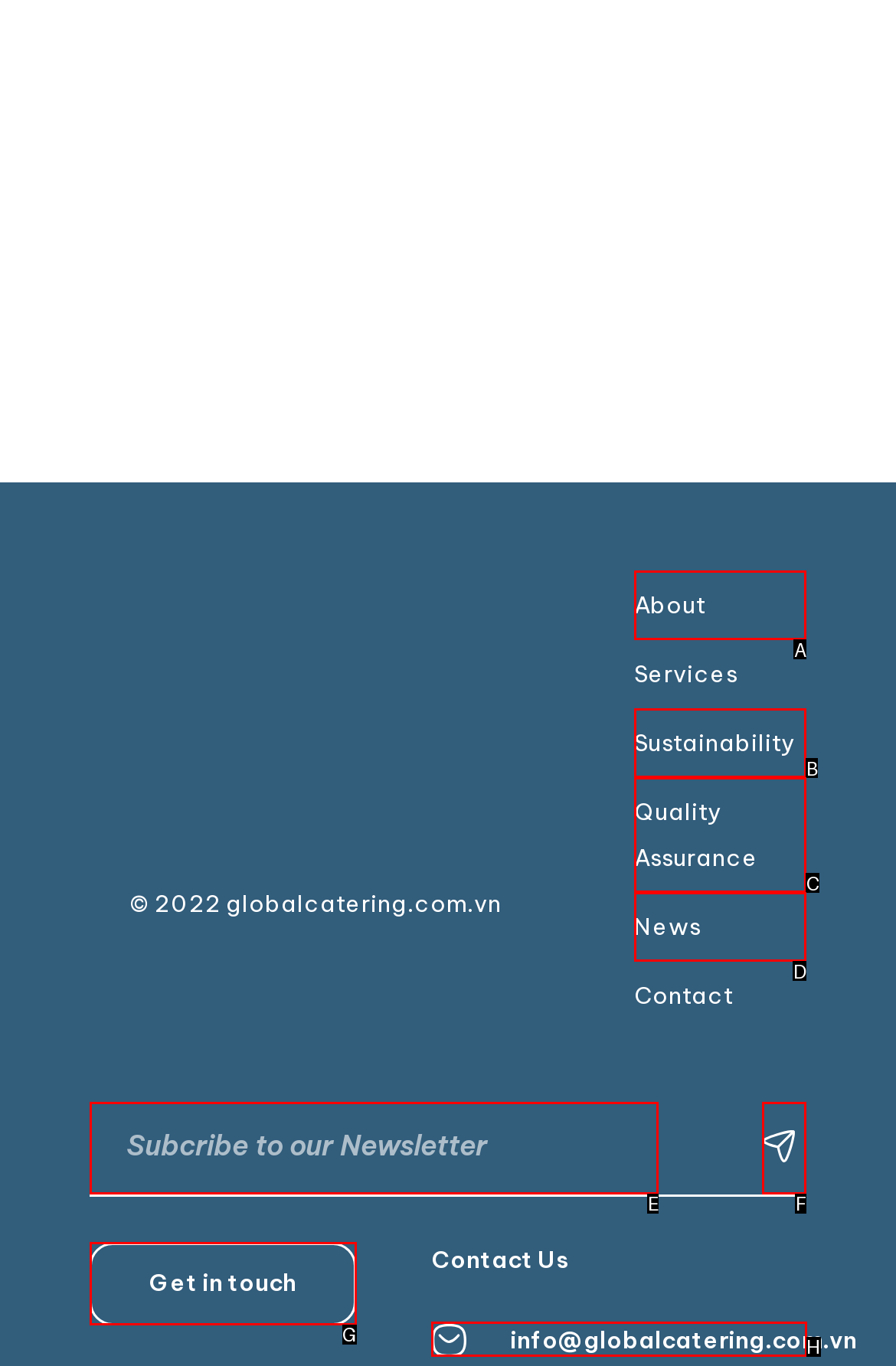Determine the HTML element to click for the instruction: Follow Gary on YouTube.
Answer with the letter corresponding to the correct choice from the provided options.

None